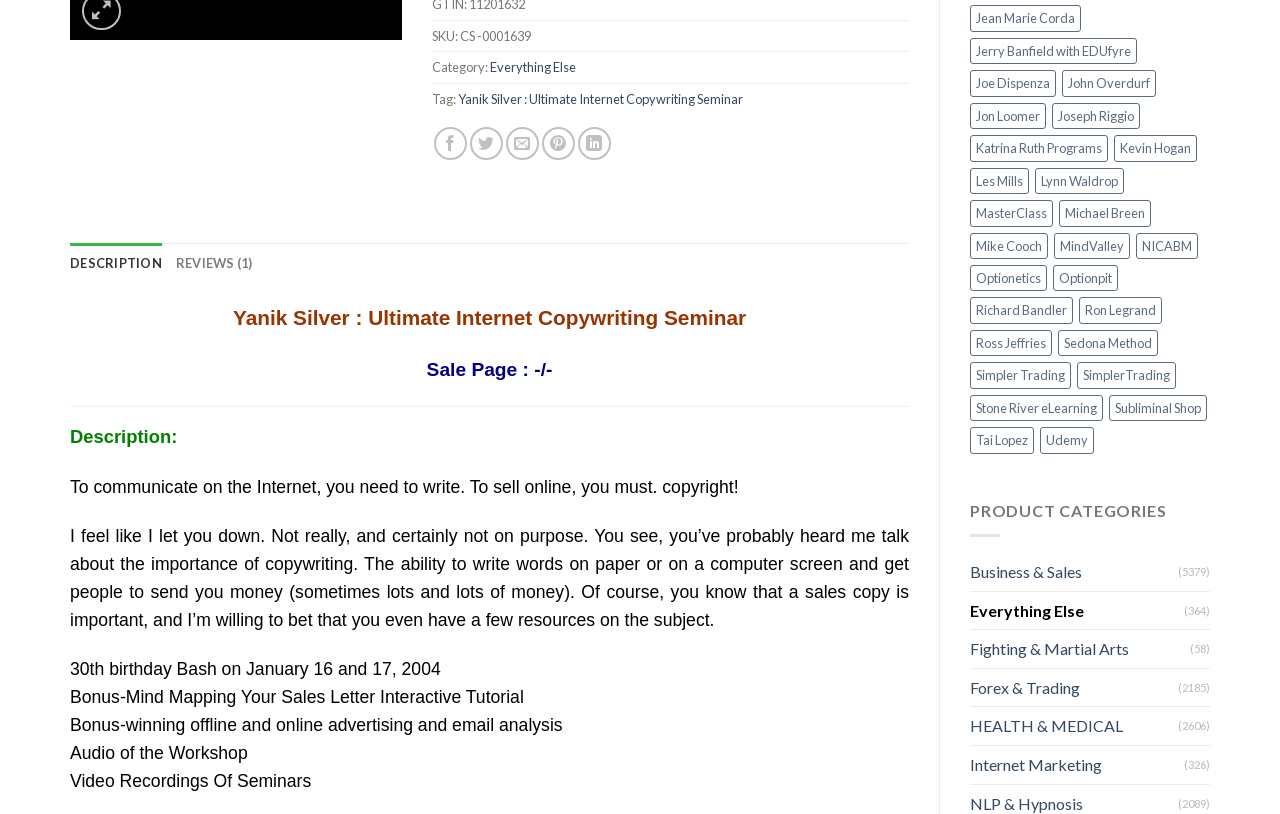Please find the bounding box for the UI element described by: "Fighting & Martial Arts".

[0.758, 0.774, 0.93, 0.82]